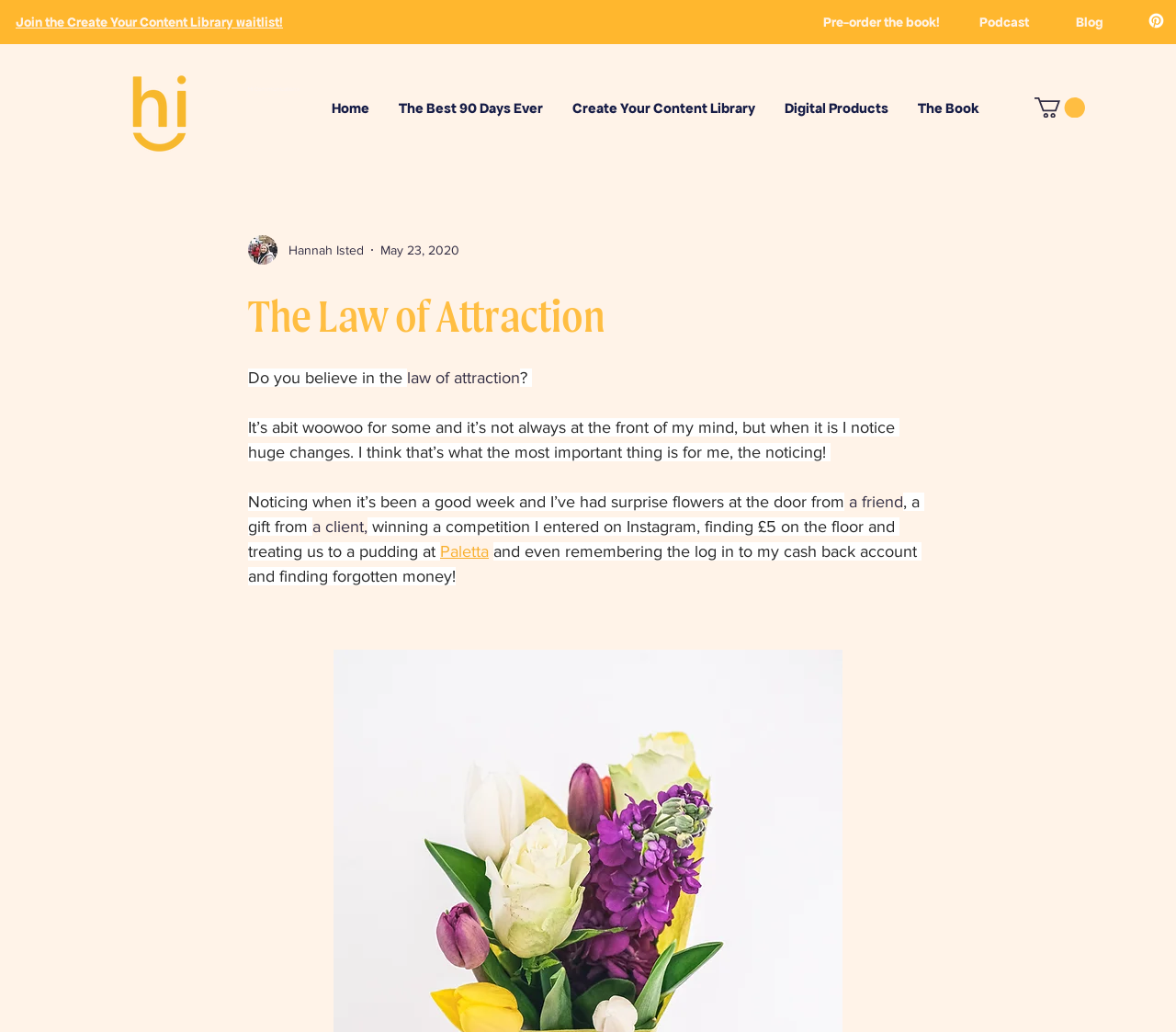What is the topic of the blog post?
Using the information presented in the image, please offer a detailed response to the question.

I found the topic of the blog post by looking at the heading element with the text 'The Law of Attraction' and reading the surrounding text, which discusses the author's beliefs and experiences with the law of attraction.